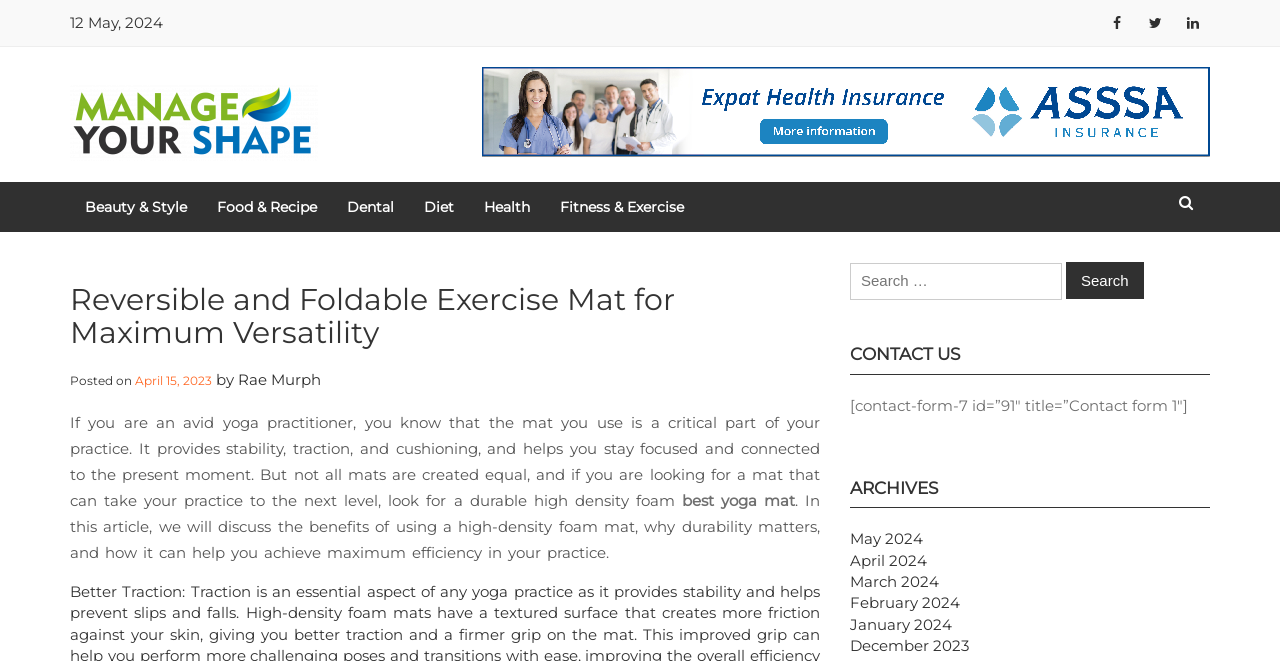Please provide a detailed answer to the question below by examining the image:
What is the topic of the article?

I found the article's content, which discusses the importance of yoga mats and their features. This suggests that the topic of the article is yoga mats.